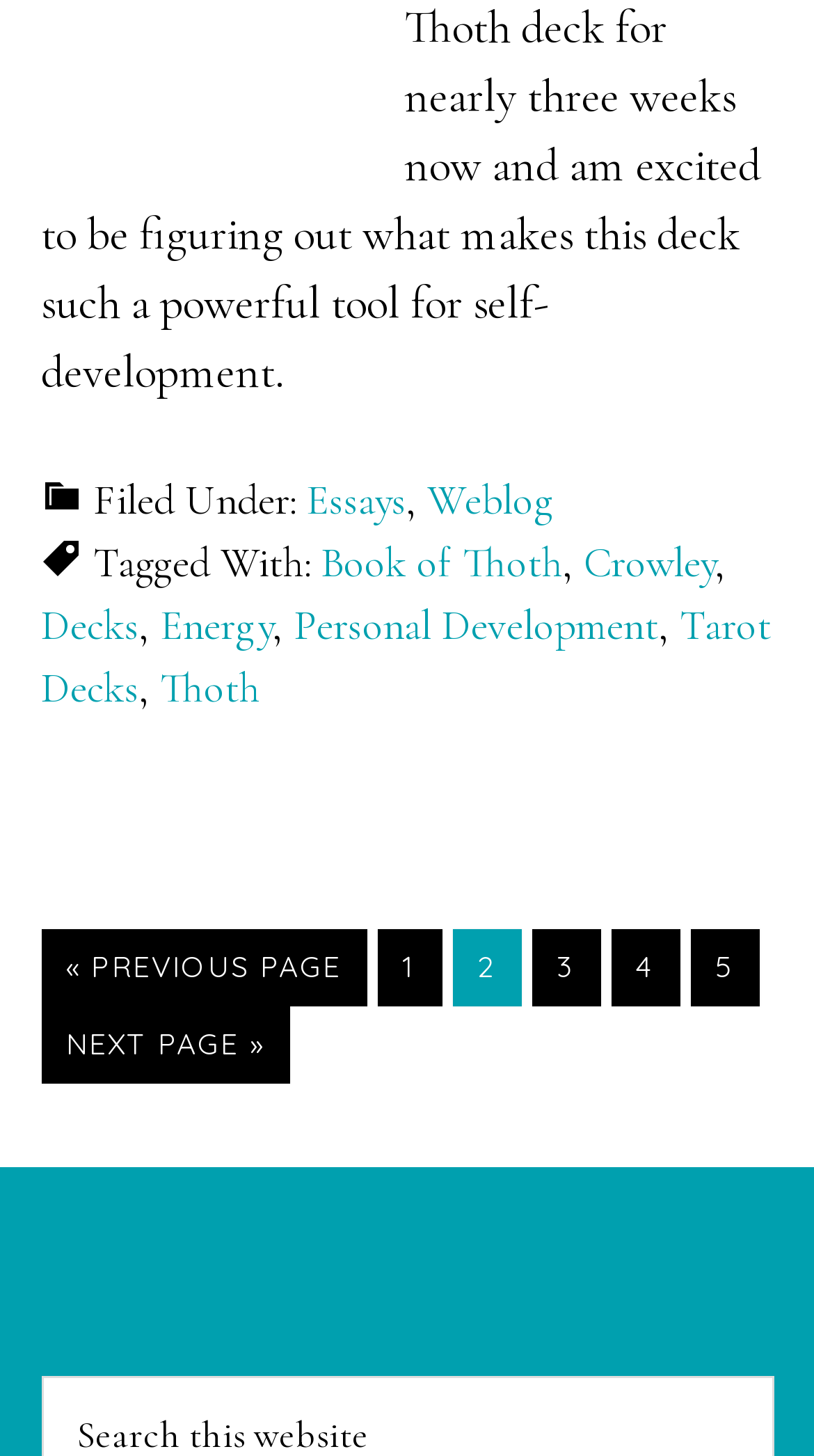What is the purpose of the button at the bottom right? Please answer the question using a single word or phrase based on the image.

Search